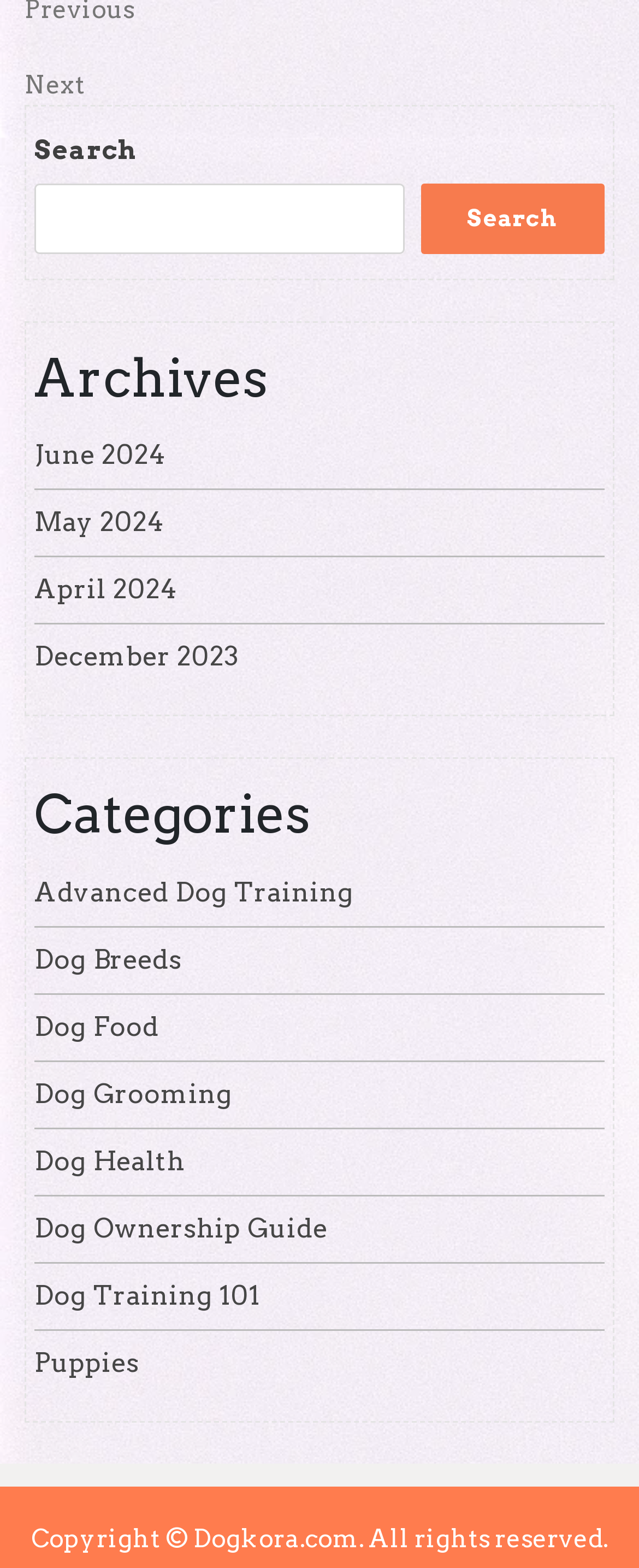Determine the bounding box coordinates of the clickable region to follow the instruction: "Search for something".

[0.054, 0.117, 0.633, 0.162]